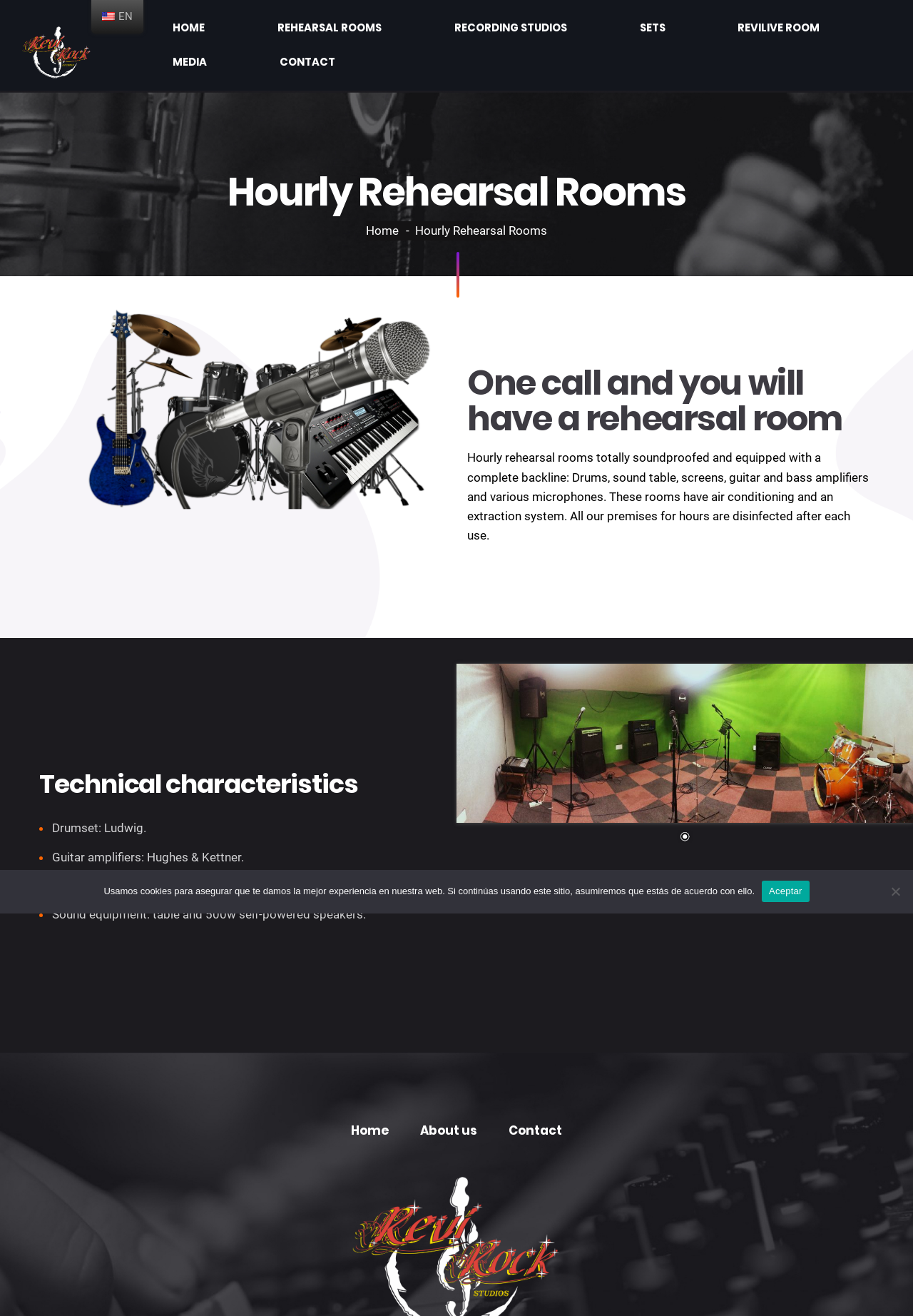Please provide a comprehensive answer to the question below using the information from the image: What is the name of the studio?

The name of the studio can be found in the top-left corner of the webpage, where it is written as 'Locales por horas - Revirock Studios' and also as an image with the text 'Revirock Studios'.